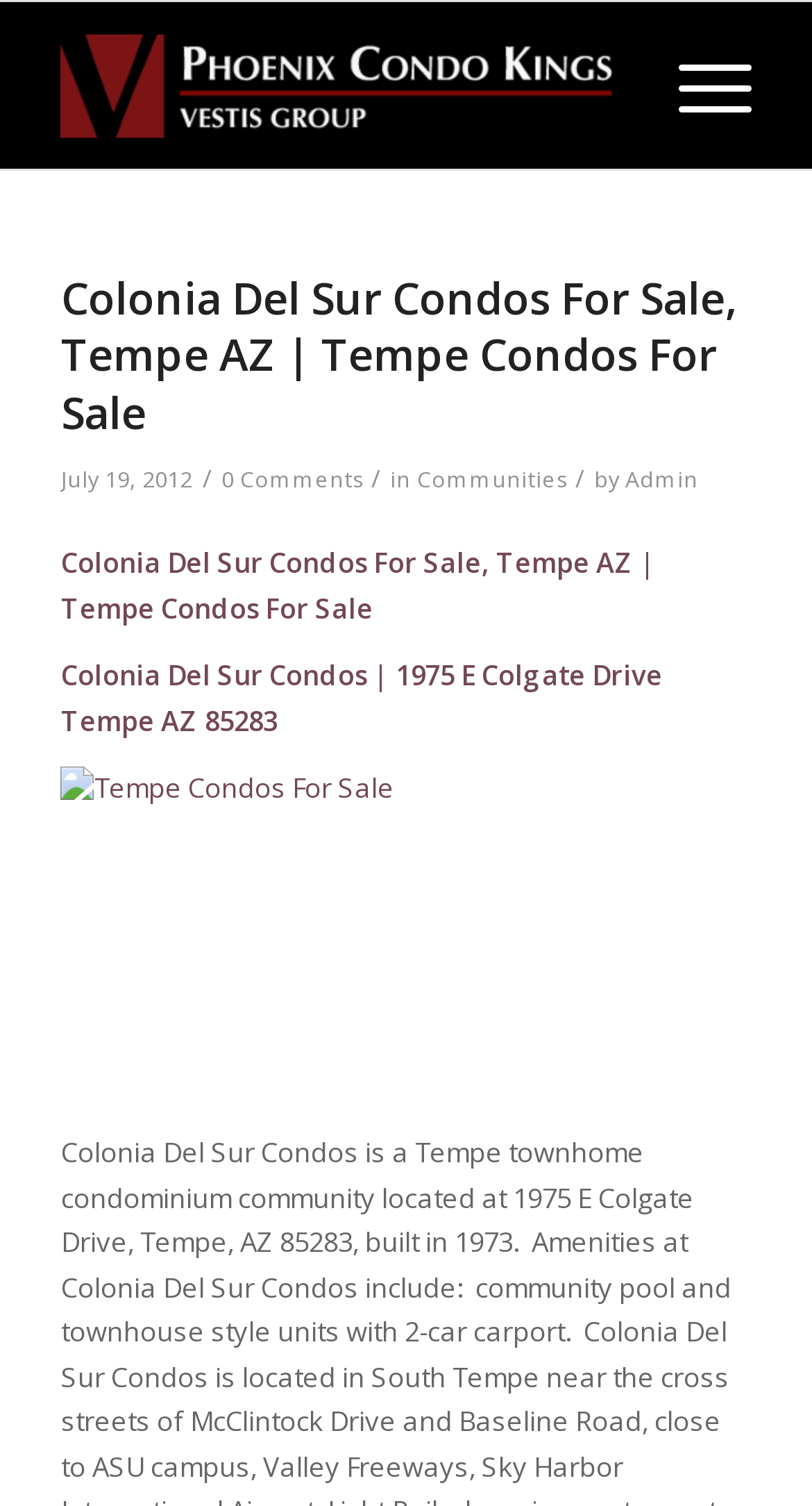From the element description 0 Comments, predict the bounding box coordinates of the UI element. The coordinates must be specified in the format (top-left x, top-left y, bottom-right x, bottom-right y) and should be within the 0 to 1 range.

[0.272, 0.308, 0.444, 0.328]